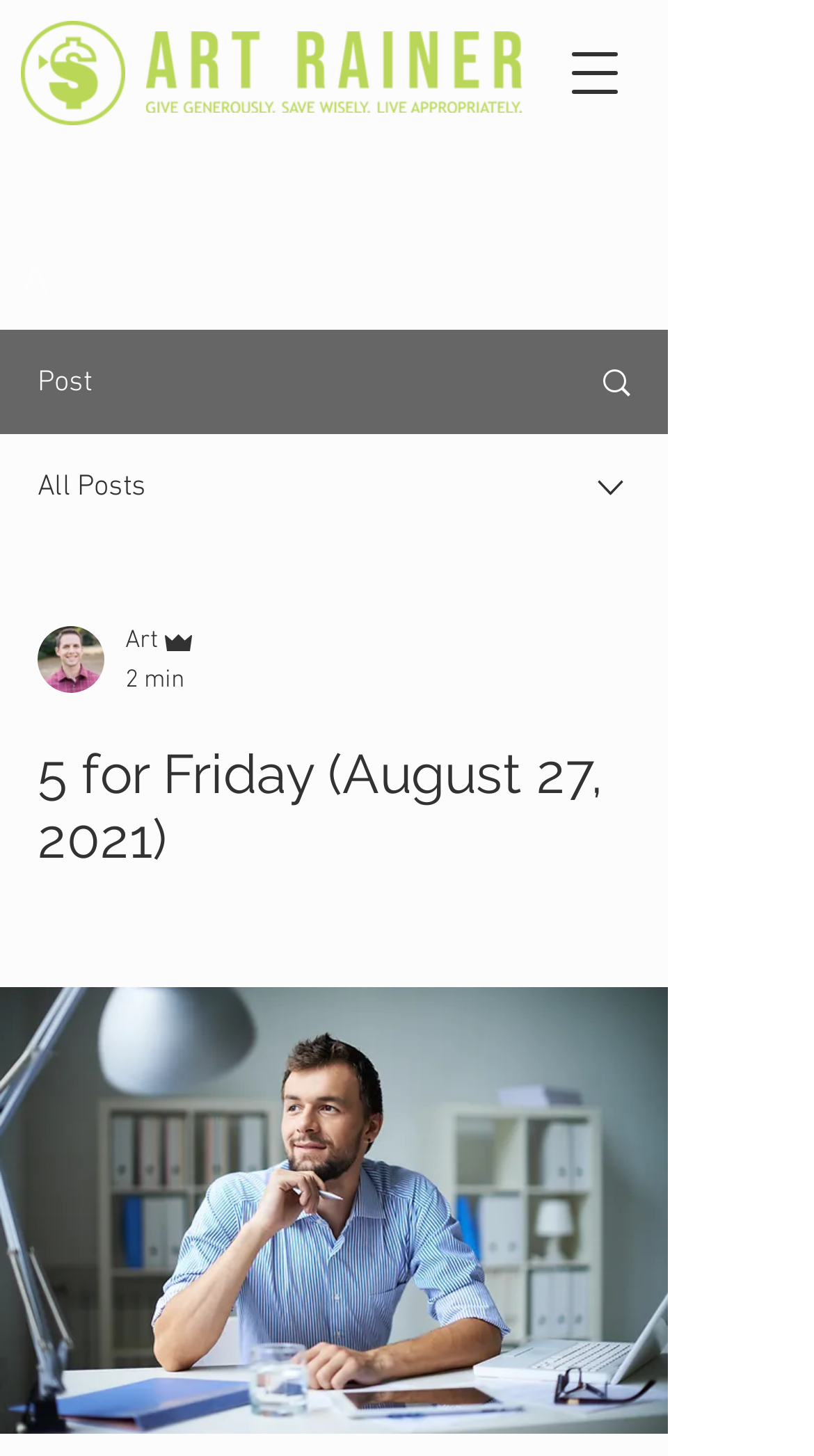Summarize the webpage with intricate details.

The webpage appears to be a blog or article page, with a focus on personal finance and lifestyle topics. At the top left corner, there is a logo image, accompanied by a header image that spans across the top of the page. 

Below the header, there is a navigation menu button on the top right corner, which can be opened to reveal more options. To the left of the navigation button, there is a series of links and images, including a post category link, an "All Posts" link, and a dropdown combobox that allows users to select from different writers or categories. The combobox is accompanied by a writer's picture and some generic labels.

The main content of the page is headed by a title, "5 for Friday (August 27, 2021)", which is prominently displayed in the middle of the page. The title is followed by a long block of content, which is not explicitly described in the accessibility tree, but likely contains the main article or blog post. 

At the very bottom of the page, there is a long, thin button that spans the entire width of the page, although its purpose is not clear from the accessibility tree. Overall, the page has a simple and clean layout, with a focus on presenting the main content in a clear and readable manner.